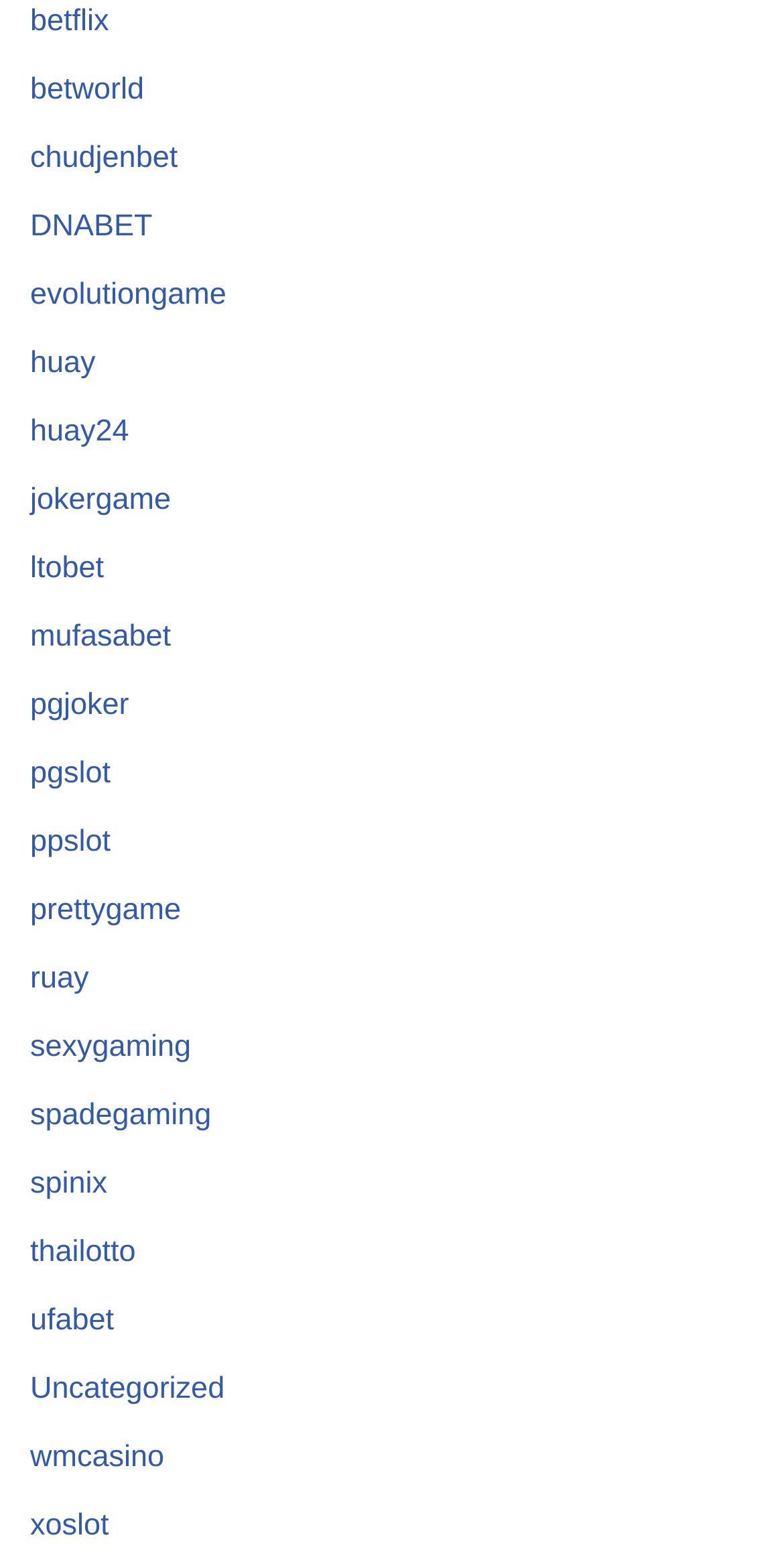Predict the bounding box coordinates of the UI element that matches this description: "DNABET". The coordinates should be in the format [left, top, right, bottom] with each value between 0 and 1.

[0.038, 0.133, 0.194, 0.155]